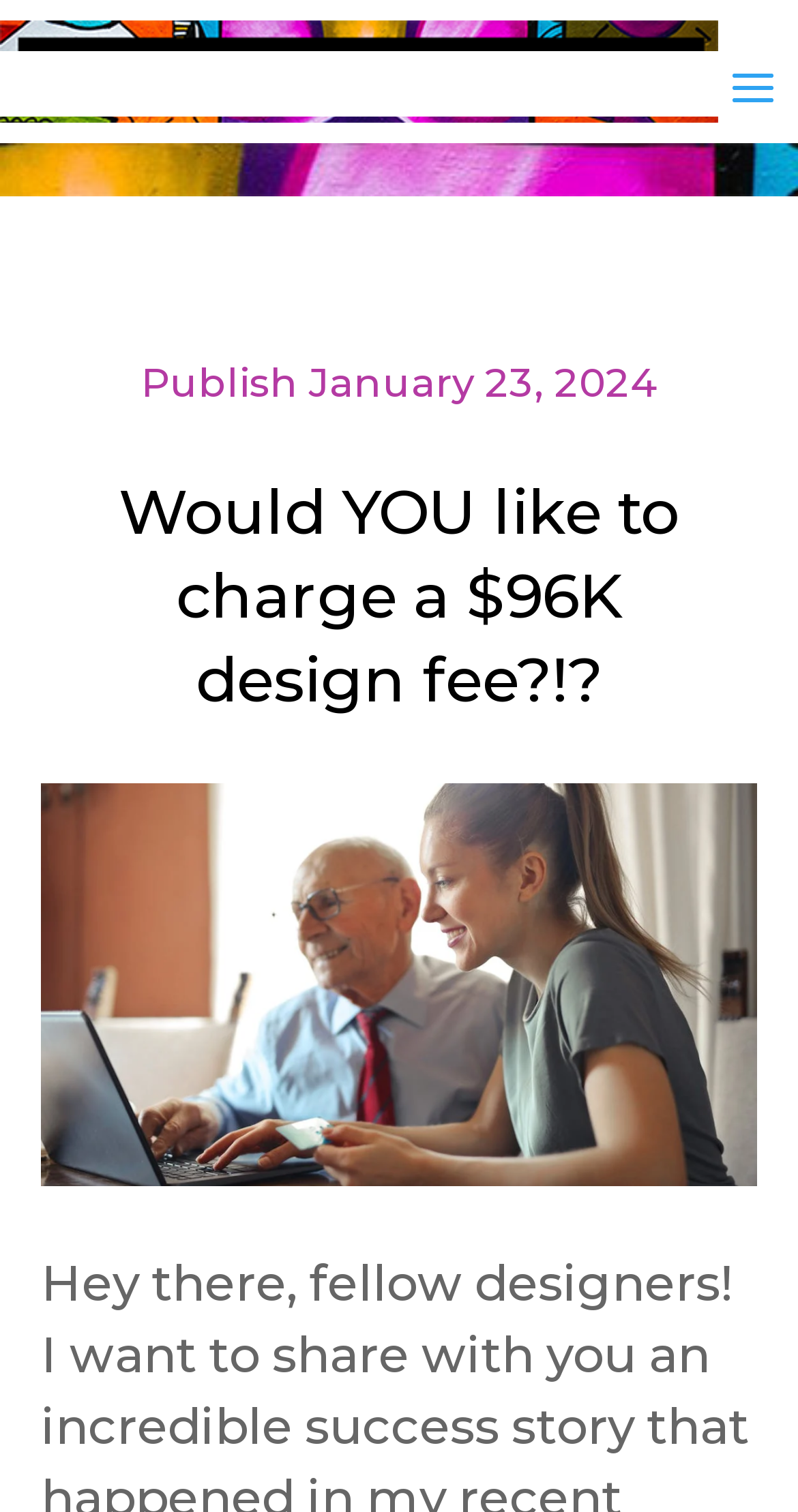What is the principal heading displayed on the webpage?

Subscribe for Blog Updates